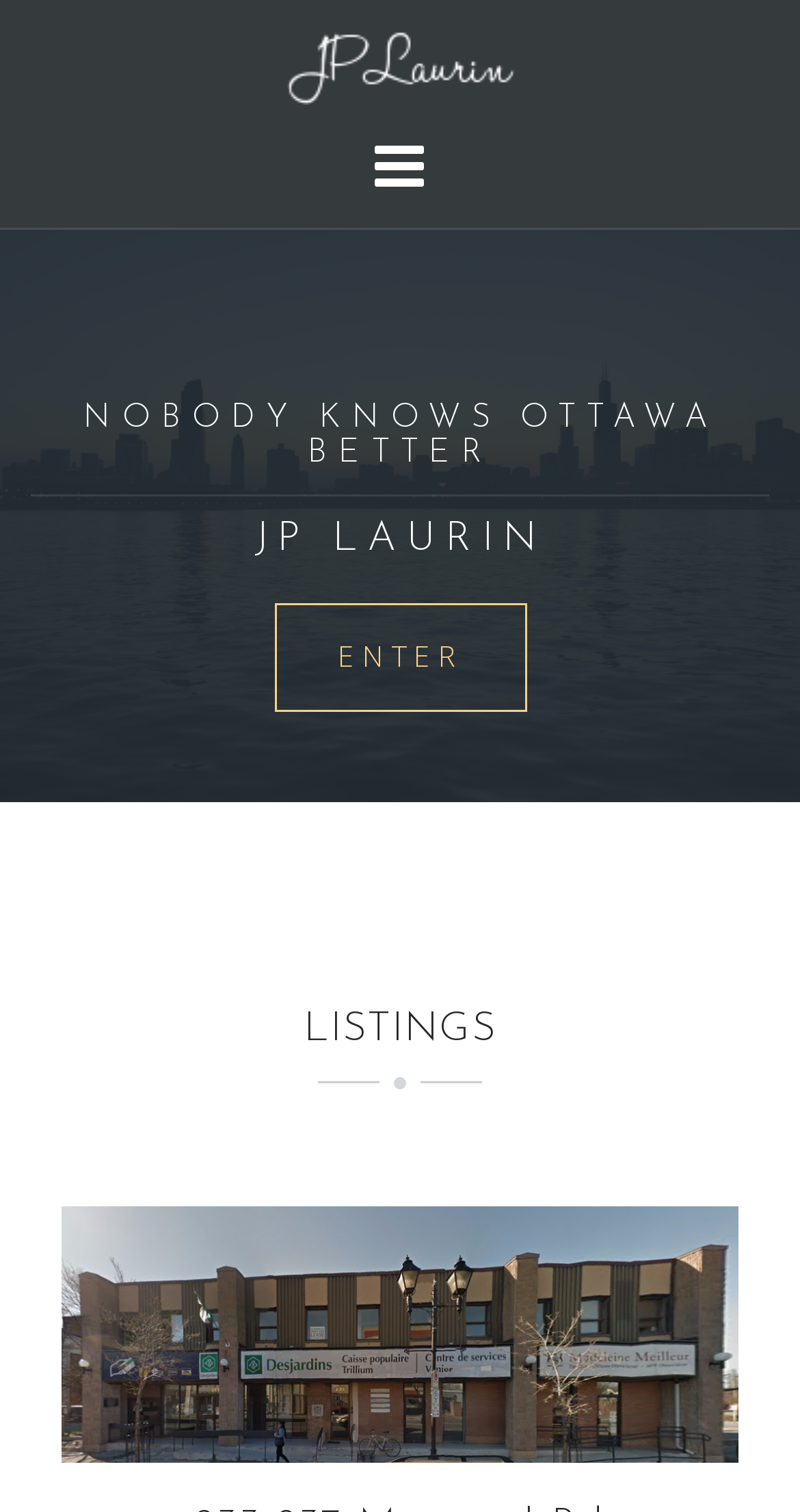What type of content is available on the website?
Based on the visual details in the image, please answer the question thoroughly.

The webpage contains a heading element that reads 'LISTINGS', indicating that the website provides listings of some kind, likely related to commercial properties in Ottawa.